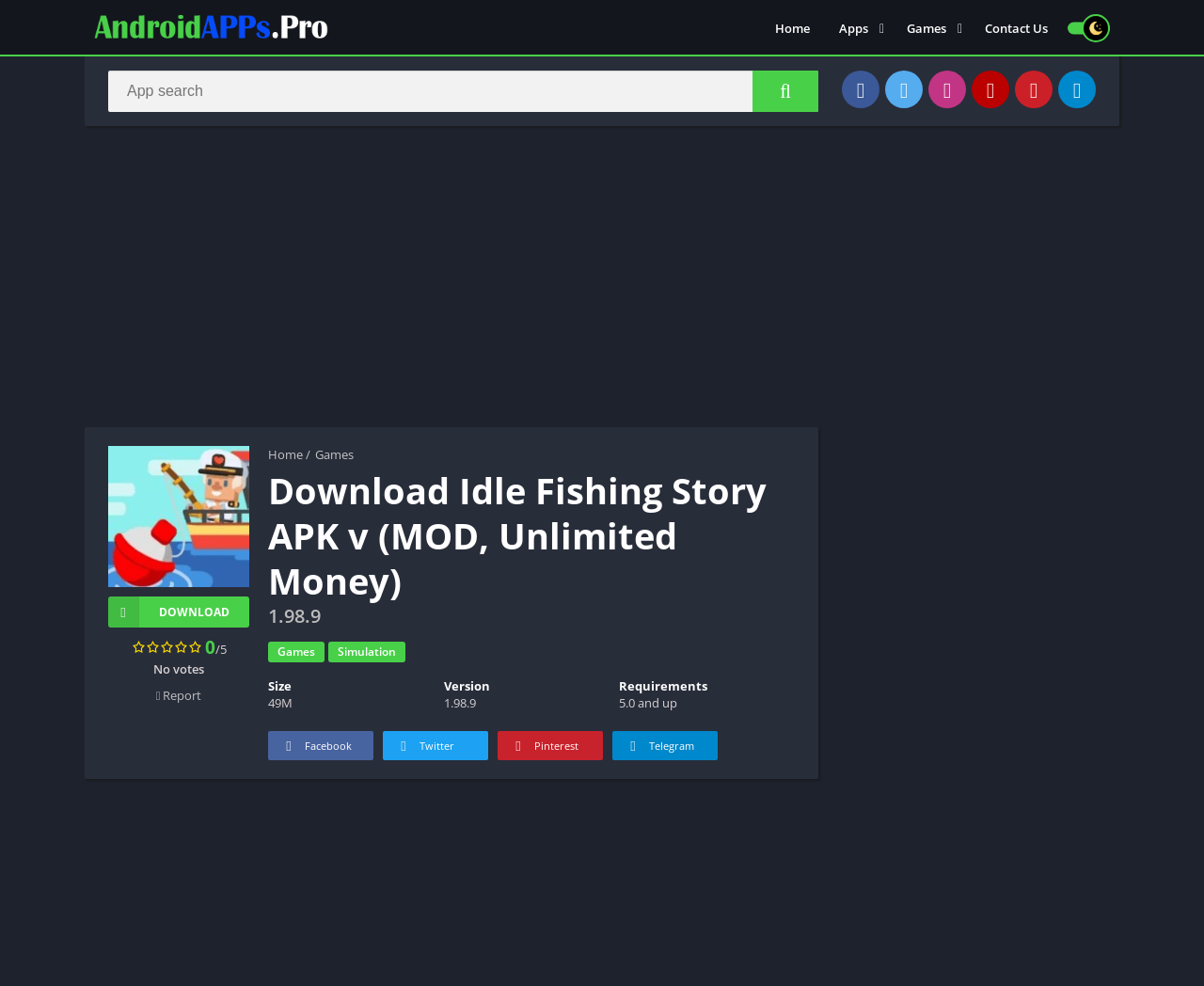Find the bounding box coordinates for the HTML element specified by: "Tools".

[0.685, 0.532, 0.826, 0.561]